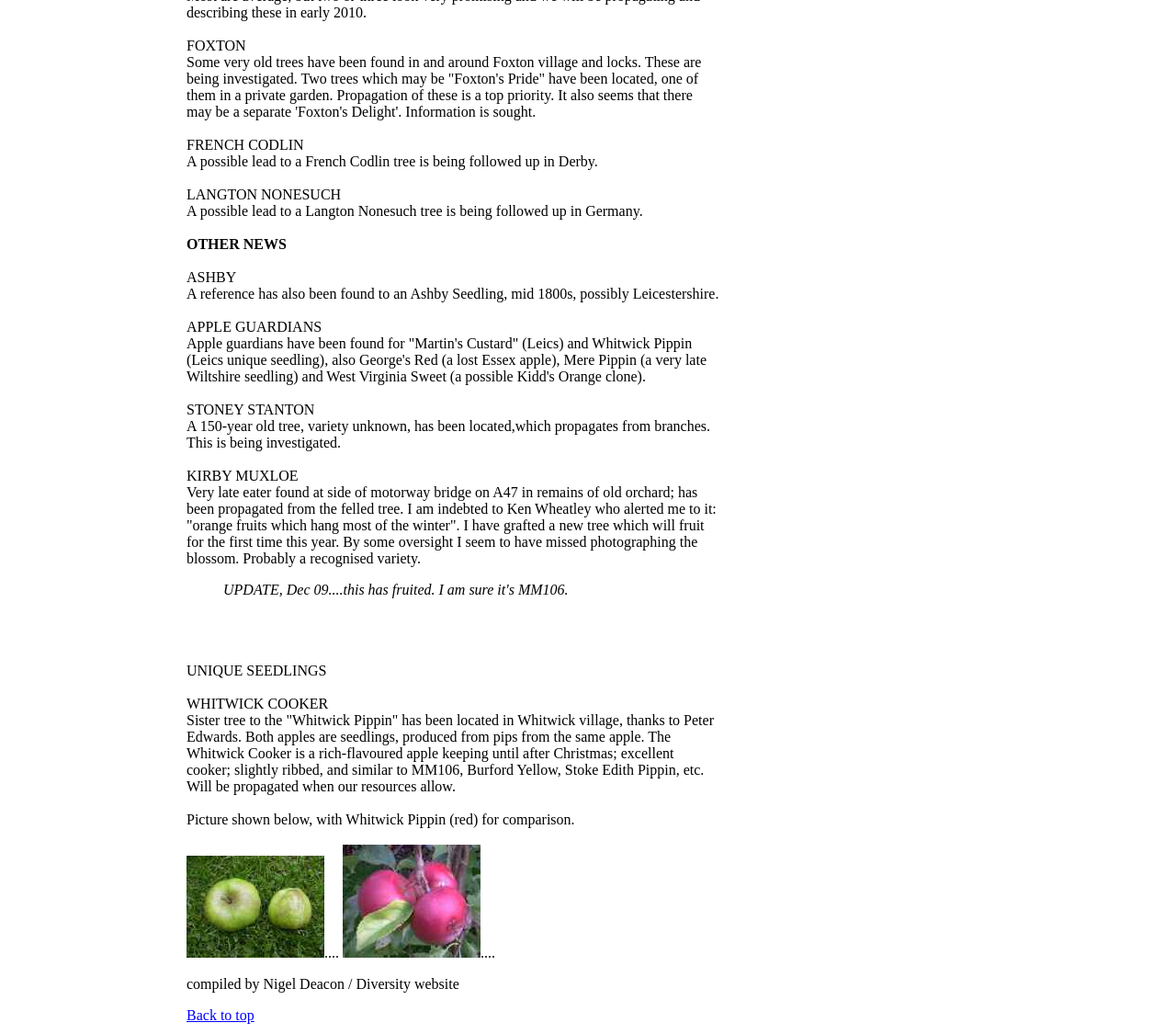Extract the bounding box coordinates for the described element: "Back to top". The coordinates should be represented as four float numbers between 0 and 1: [left, top, right, bottom].

[0.159, 0.974, 0.216, 0.99]